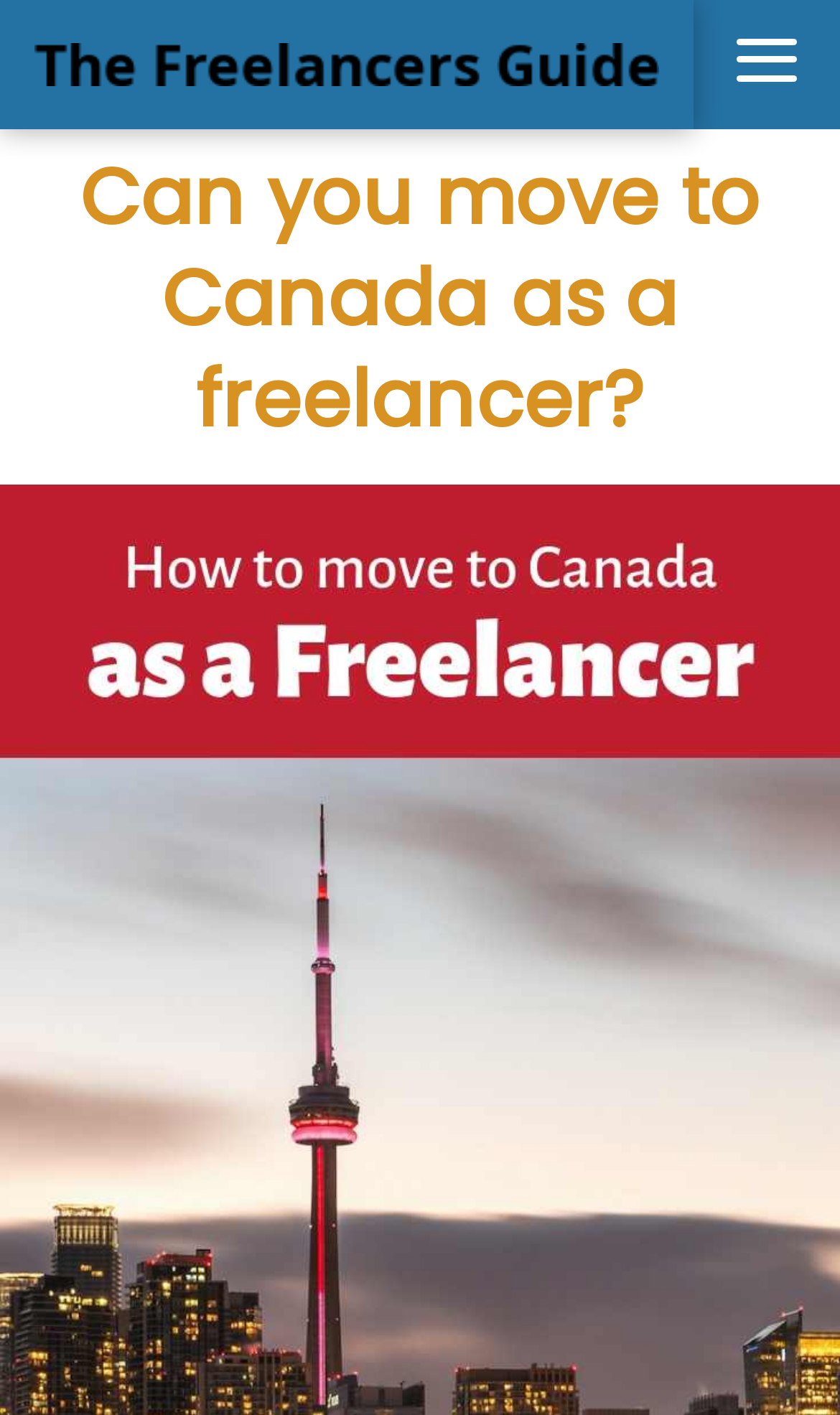What is the main heading of this webpage? Please extract and provide it.

Can you move to Canada as a freelancer?